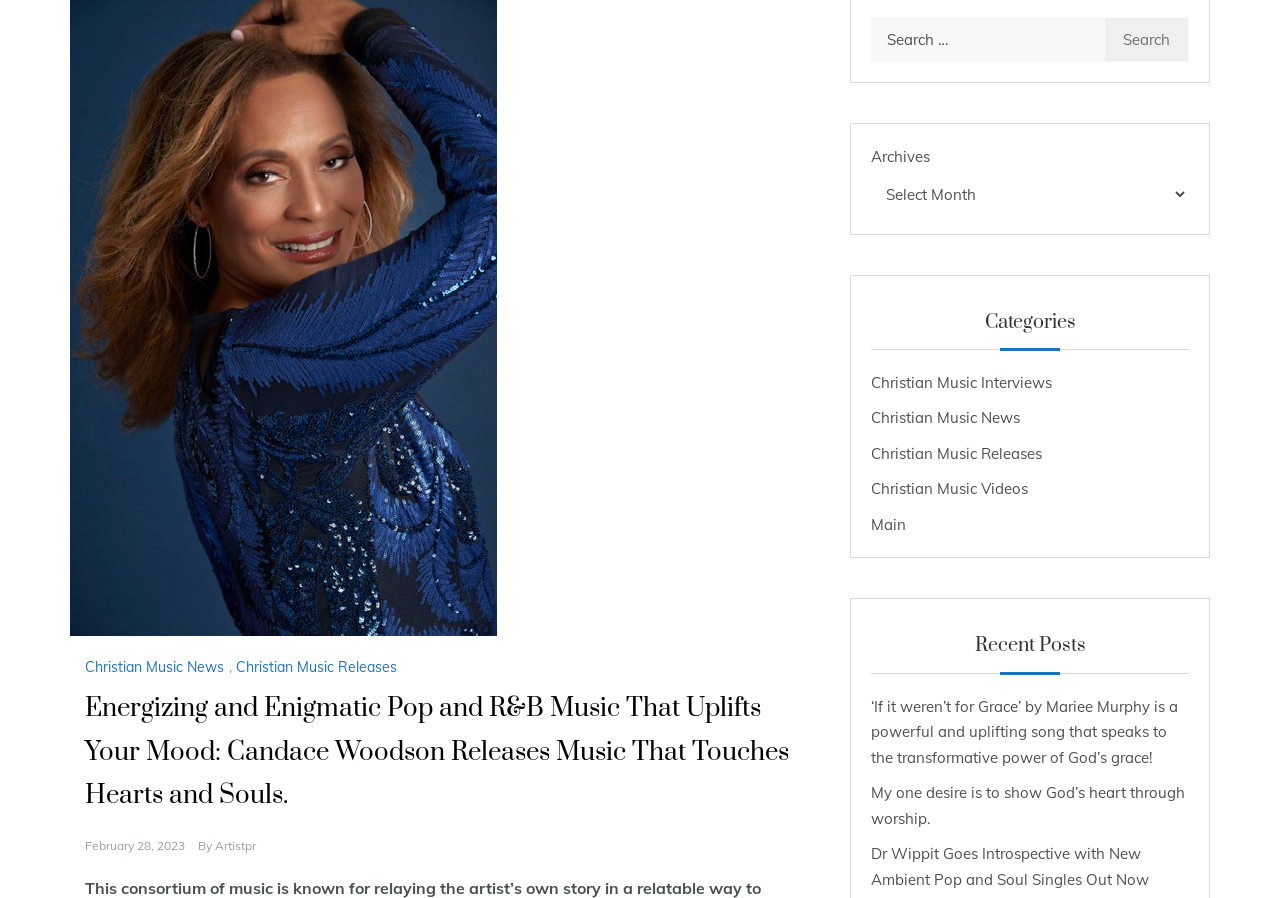Predict the bounding box of the UI element based on this description: "artistpr".

[0.168, 0.933, 0.2, 0.95]